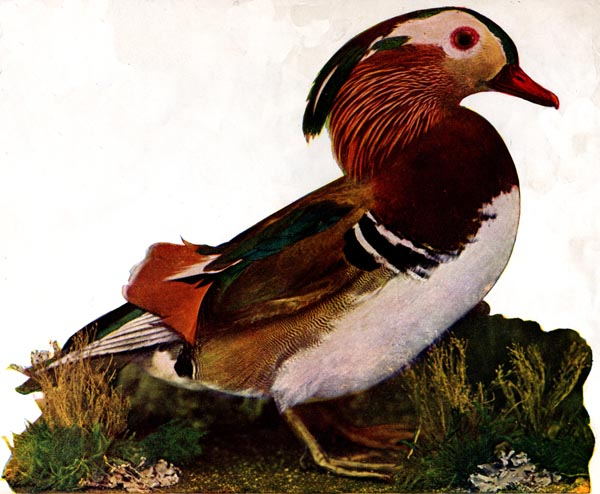Respond concisely with one word or phrase to the following query:
In which edition was the illustration featured?

January 1897